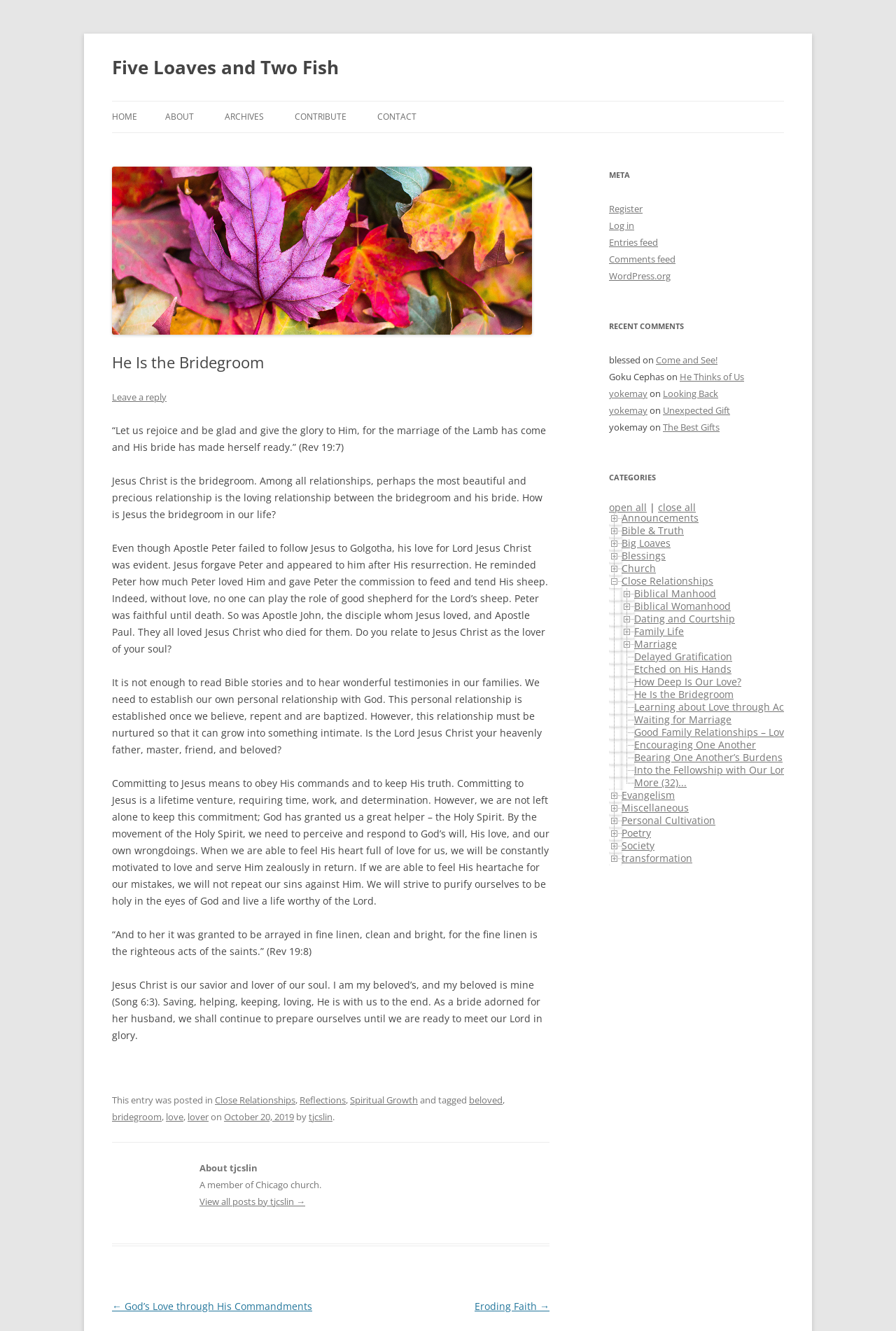Please specify the bounding box coordinates in the format (top-left x, top-left y, bottom-right x, bottom-right y), with values ranging from 0 to 1. Identify the bounding box for the UI component described as follows: October 20, 2019

[0.25, 0.834, 0.328, 0.844]